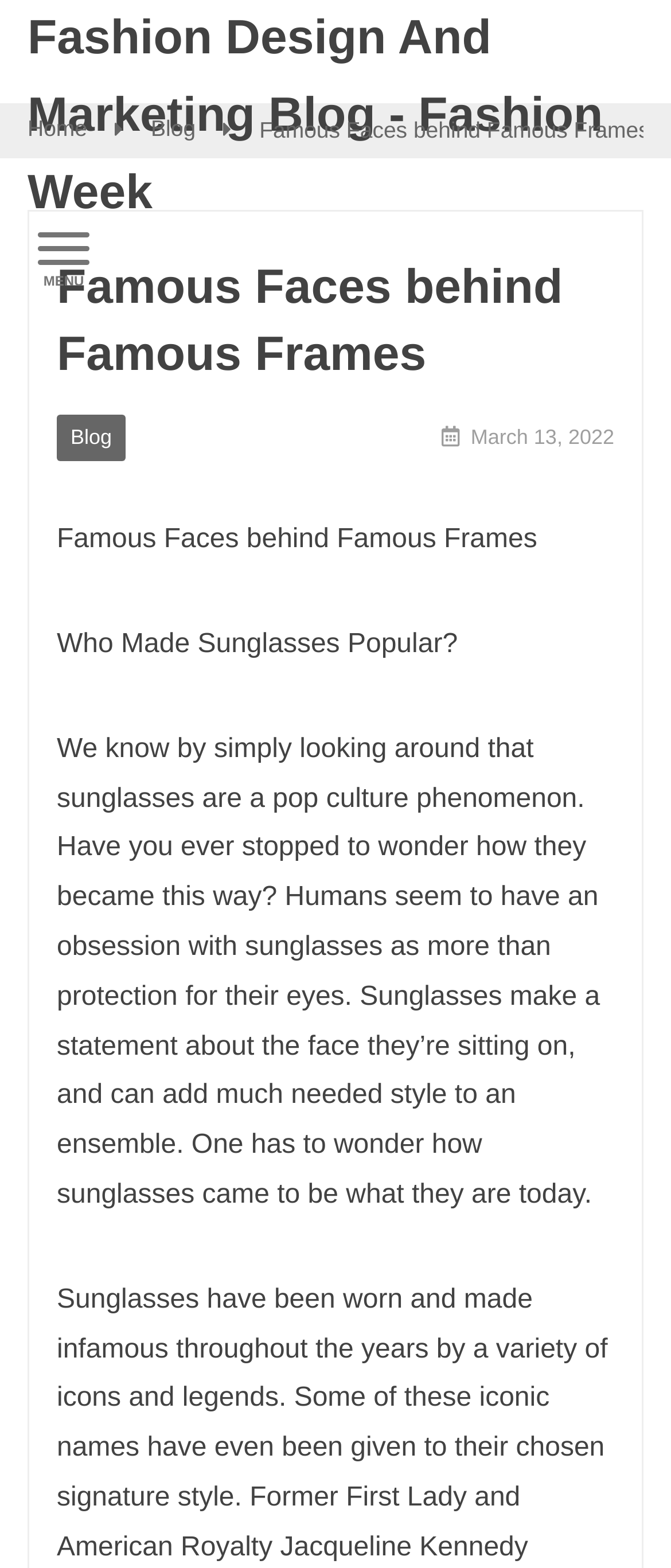Produce an extensive caption that describes everything on the webpage.

The webpage is about the history of sunglasses and their popularity in pop culture. At the top left of the page, there is a link to "Fashion Design And Marketing Blog - Fashion Week" and a button labeled "MENU" next to it. Below these elements, there are two links, "Home" and "Blog", positioned side by side.

The main content of the page is headed by a title "Famous Faces behind Famous Frames" which is also a link to the blog. Below the title, there is a subheading "Famous Faces behind Famous Frames" followed by a link to the blog again. To the right of the subheading, there is a timestamp "March 13, 2022".

The main article starts with a question "Who Made Sunglasses Popular?" and continues to discuss how sunglasses became a pop culture phenomenon, describing their role in making a statement about the face and adding style to an ensemble. The text is divided into paragraphs, with the main content taking up most of the page.